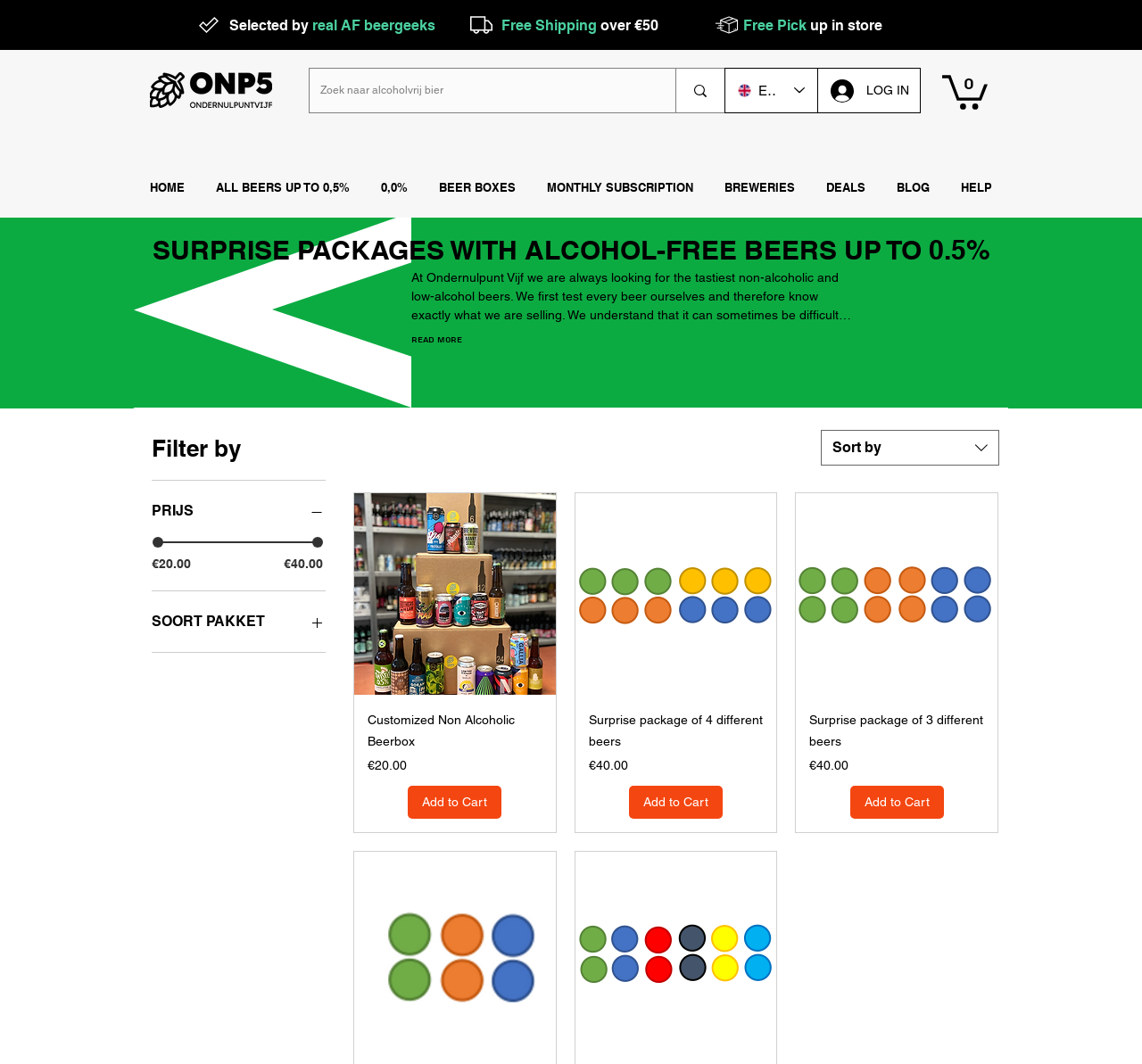Please identify the bounding box coordinates of the clickable region that I should interact with to perform the following instruction: "Click the 'read more' button". The coordinates should be expressed as four float numbers between 0 and 1, i.e., [left, top, right, bottom].

[0.36, 0.314, 0.405, 0.325]